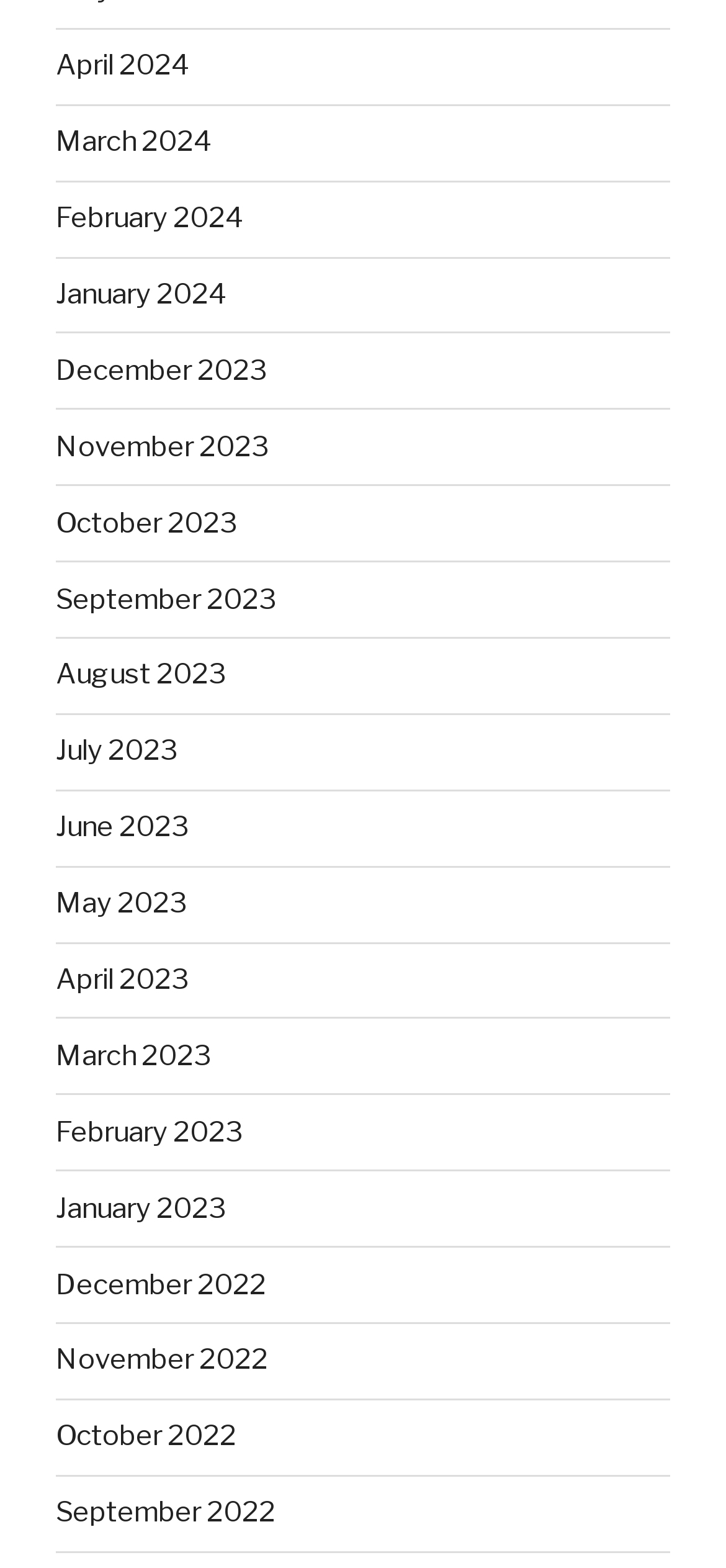Given the element description parent_node: Email * aria-describedby="email-notes" name="email", predict the bounding box coordinates for the UI element in the webpage screenshot. The format should be (top-left x, top-left y, bottom-right x, bottom-right y), and the values should be between 0 and 1.

None